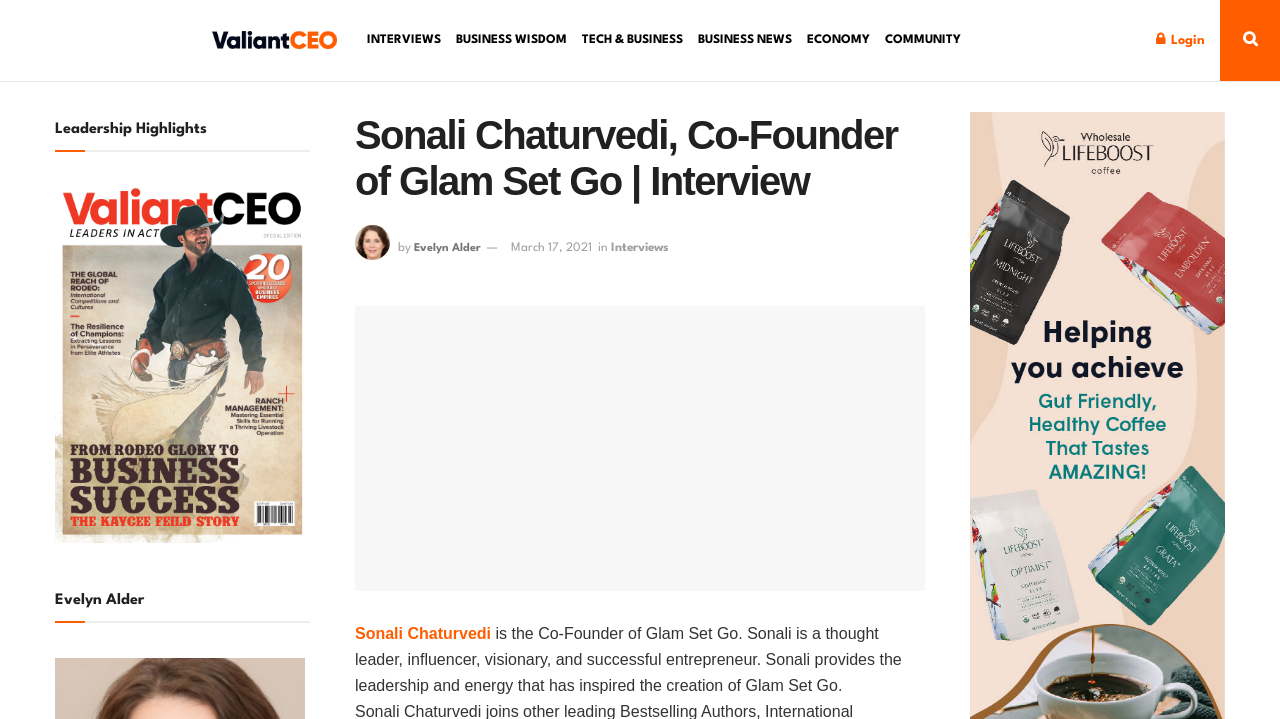Locate the bounding box coordinates of the UI element described by: "Business Wisdom". The bounding box coordinates should consist of four float numbers between 0 and 1, i.e., [left, top, right, bottom].

[0.356, 0.0, 0.443, 0.113]